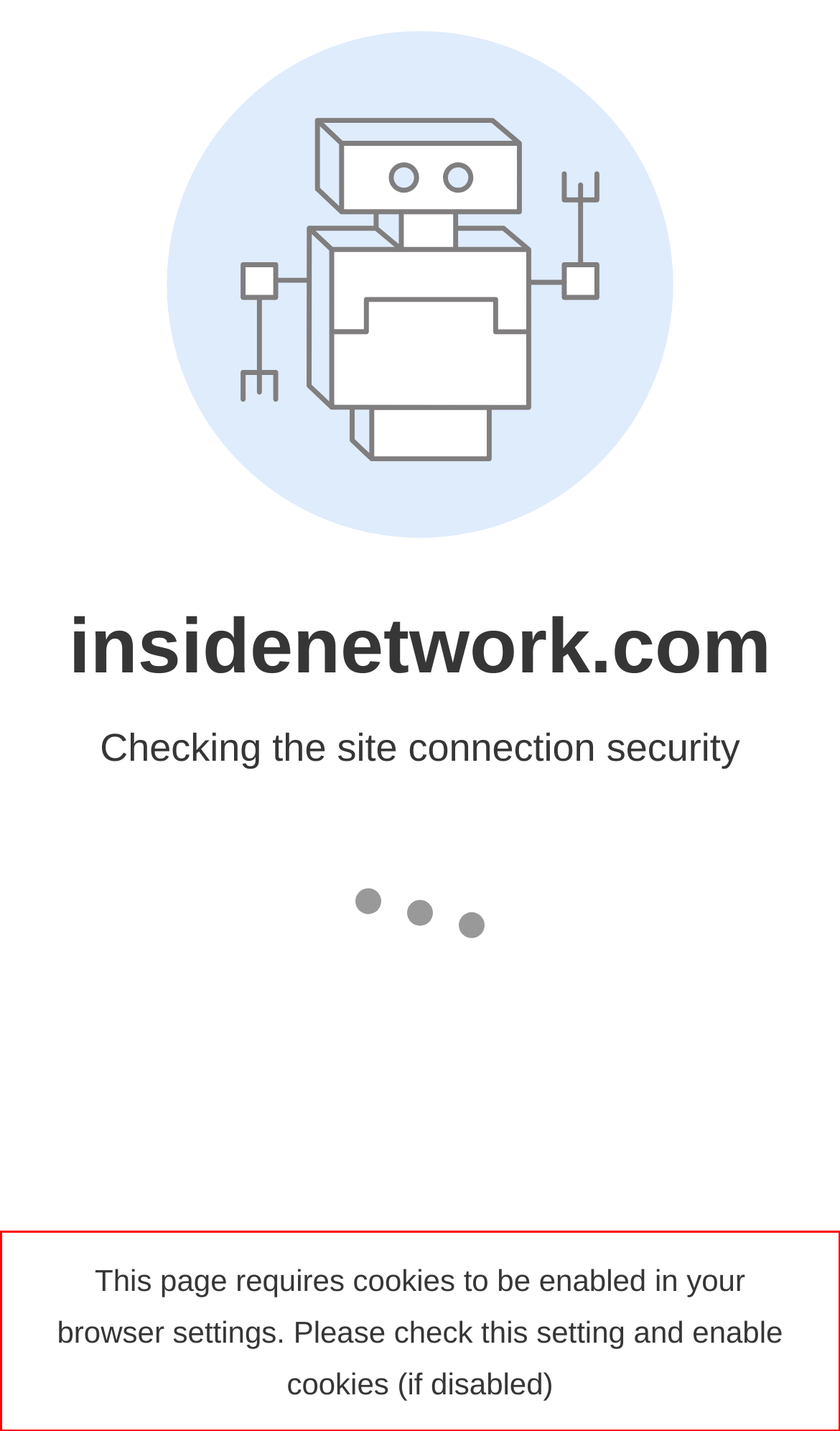Examine the screenshot of the webpage, locate the red bounding box, and generate the text contained within it.

This page requires cookies to be enabled in your browser settings. Please check this setting and enable cookies (if disabled)